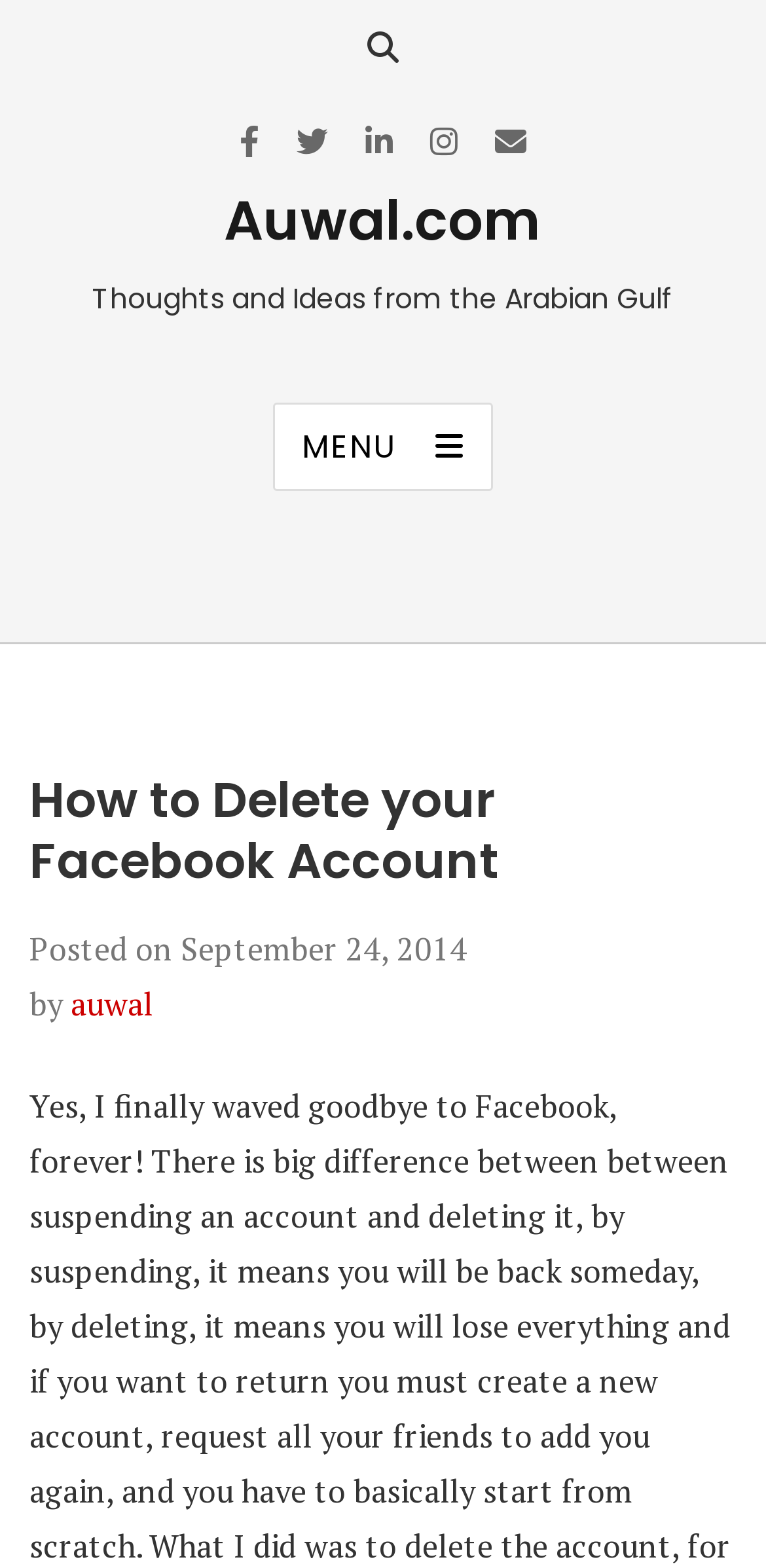What is the author of the post?
Refer to the image and provide a thorough answer to the question.

I found the author of the post by looking at the link element with the bounding box coordinates [0.092, 0.626, 0.2, 0.654], which contains the text 'auwal'.